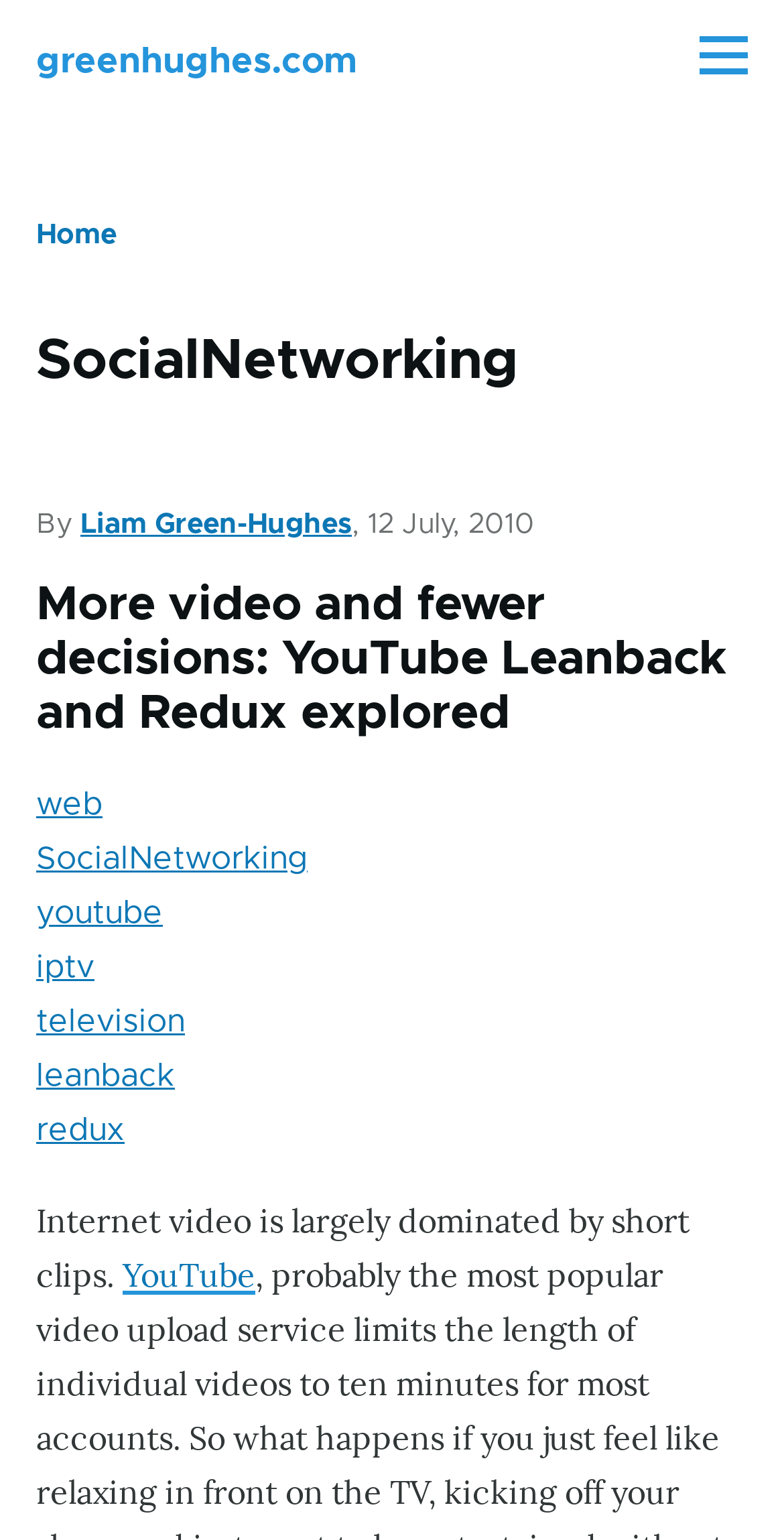Determine the bounding box coordinates of the region to click in order to accomplish the following instruction: "Click the 'Skip to main content' link". Provide the coordinates as four float numbers between 0 and 1, specifically [left, top, right, bottom].

[0.0, 0.0, 1.0, 0.023]